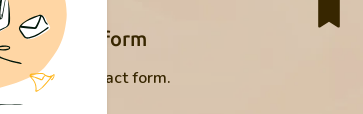Provide your answer in a single word or phrase: 
What is the tone of the customer support approach?

Friendly and accessible